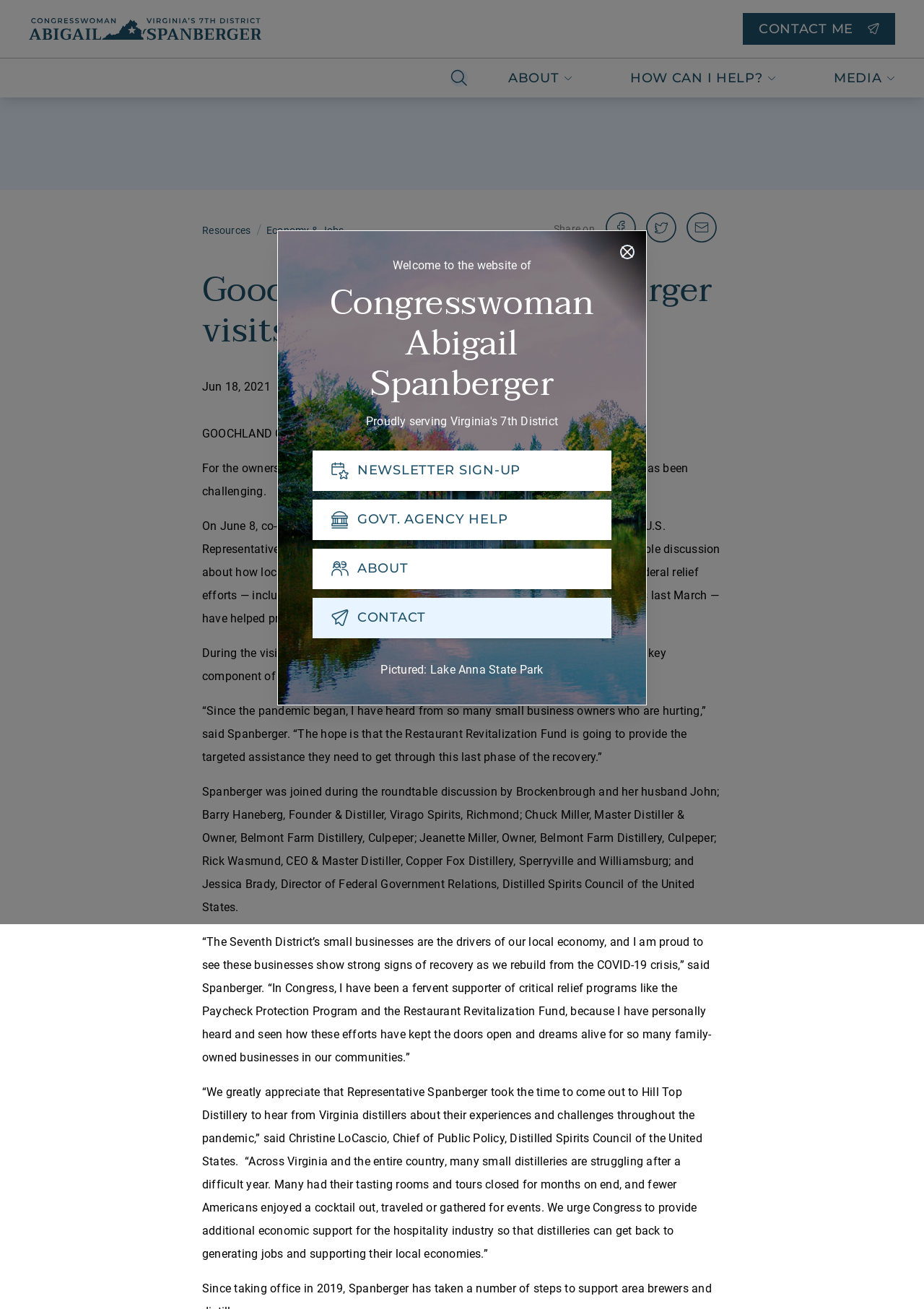Please identify the webpage's heading and generate its text content.

Welcome to the website of